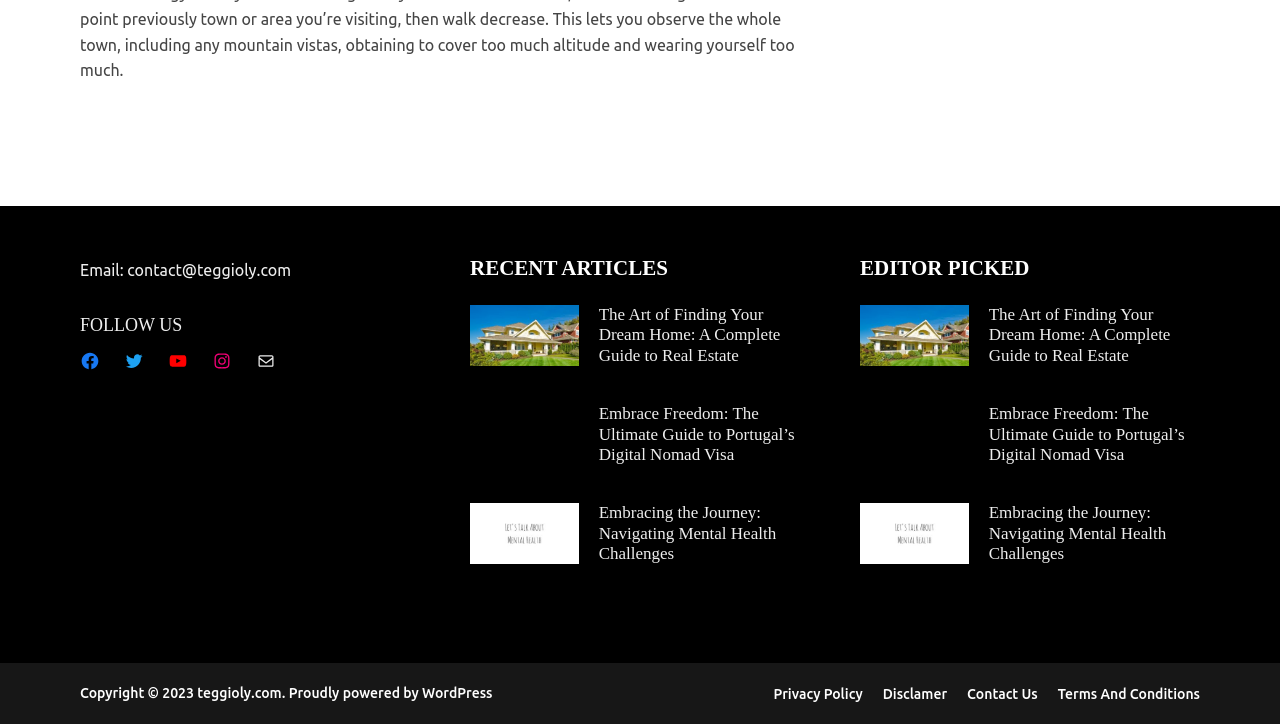Respond to the following question with a brief word or phrase:
What are the three sections of articles on the webpage?

RECENT ARTICLES, EDITOR PICKED